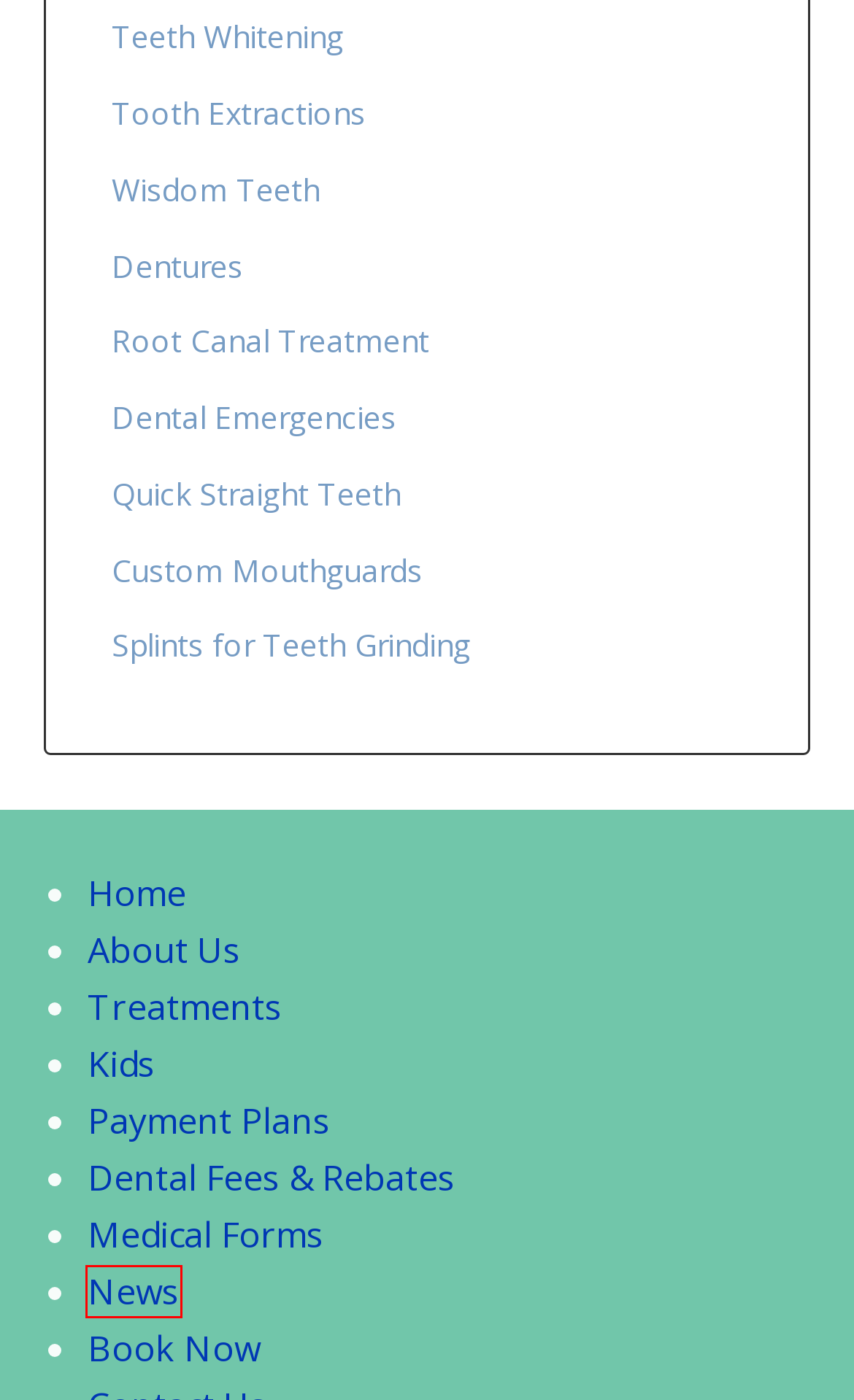You have a screenshot of a webpage with a red rectangle bounding box around an element. Identify the best matching webpage description for the new page that appears after clicking the element in the bounding box. The descriptions are:
A. Teeth Whitening in Northam | Avon Valley Dental
B. Wisdom Teeth Removal | Avon Valley Dental Northam
C. Root Canal Treatment | Avon Valley Dental Northam
D. Quick Straight Teeth | Avon Valley Dental Northam
E. Dental Fees & Rebates | Avon Valley Dental Northam
F. News | Avon Valley Dental Centre
G. Avon Valley Dental Centre | About Us | Northam
H. Tooth Extractions | Avon Valley Dental Northam

F